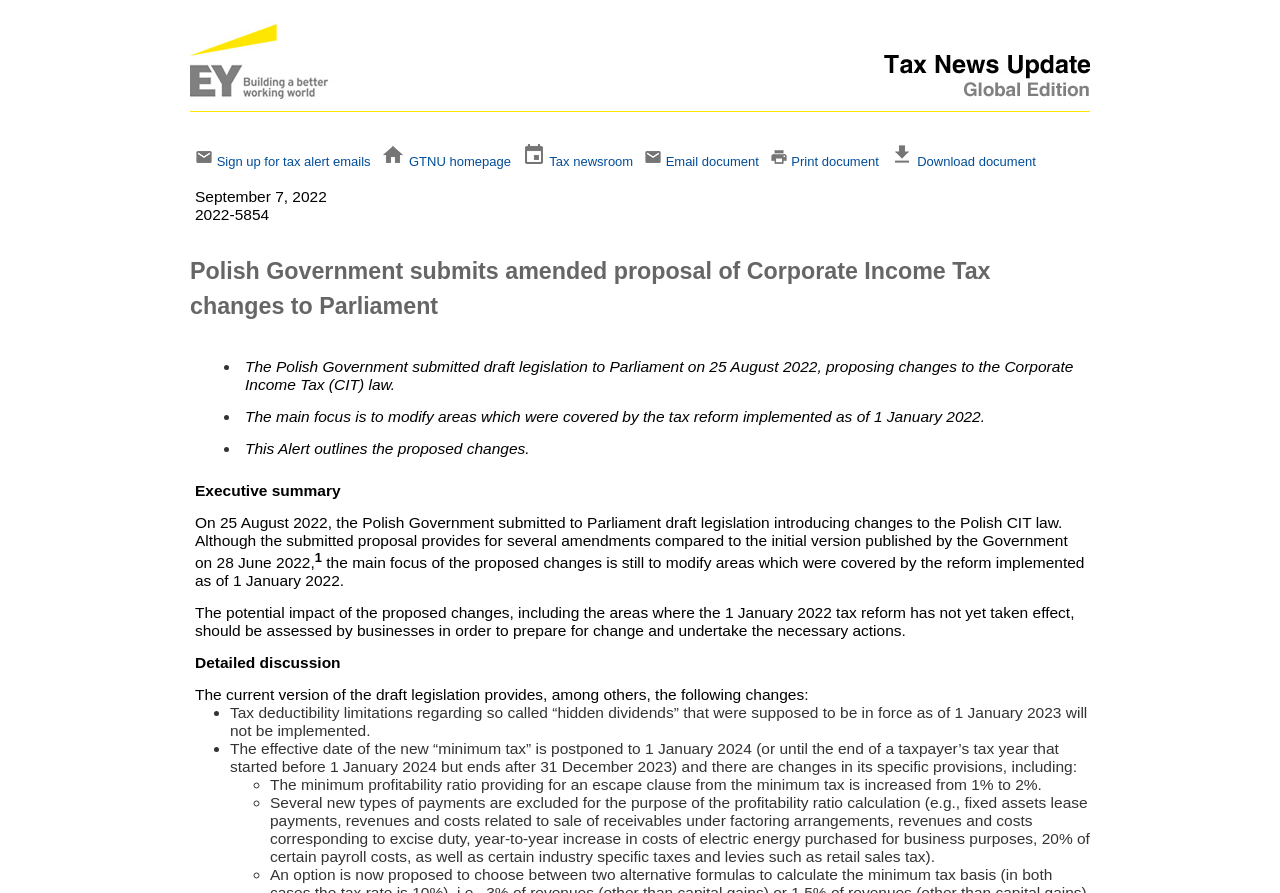Please find the bounding box coordinates of the clickable region needed to complete the following instruction: "Click on the link to email the document". The bounding box coordinates must consist of four float numbers between 0 and 1, i.e., [left, top, right, bottom].

[0.52, 0.172, 0.593, 0.189]